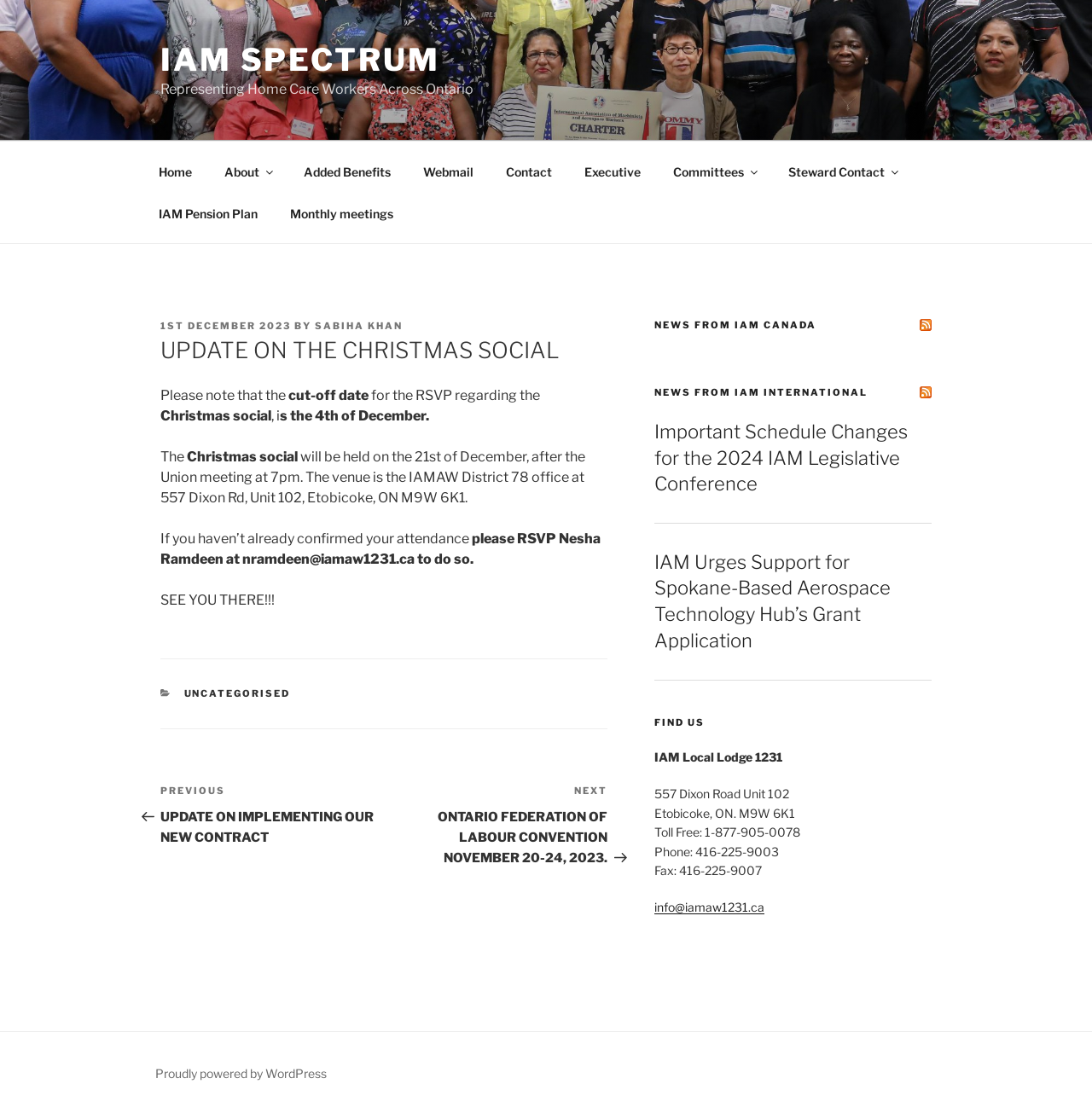Who is the author of the post?
Based on the image, give a one-word or short phrase answer.

Sabiha Khan